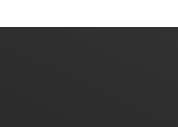Can you look at the image and give a comprehensive answer to the question:
What is the purpose of displaying the logo?

The logo is displayed on the website of iTechNet to illustrate the company's collaborations with various international reputable brands, such as Mercedes-Benz, and to demonstrate its commitment to quality and excellence in the IT services industry.